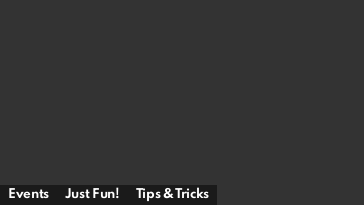How many links are arranged horizontally at the bottom?
Answer the question using a single word or phrase, according to the image.

Three